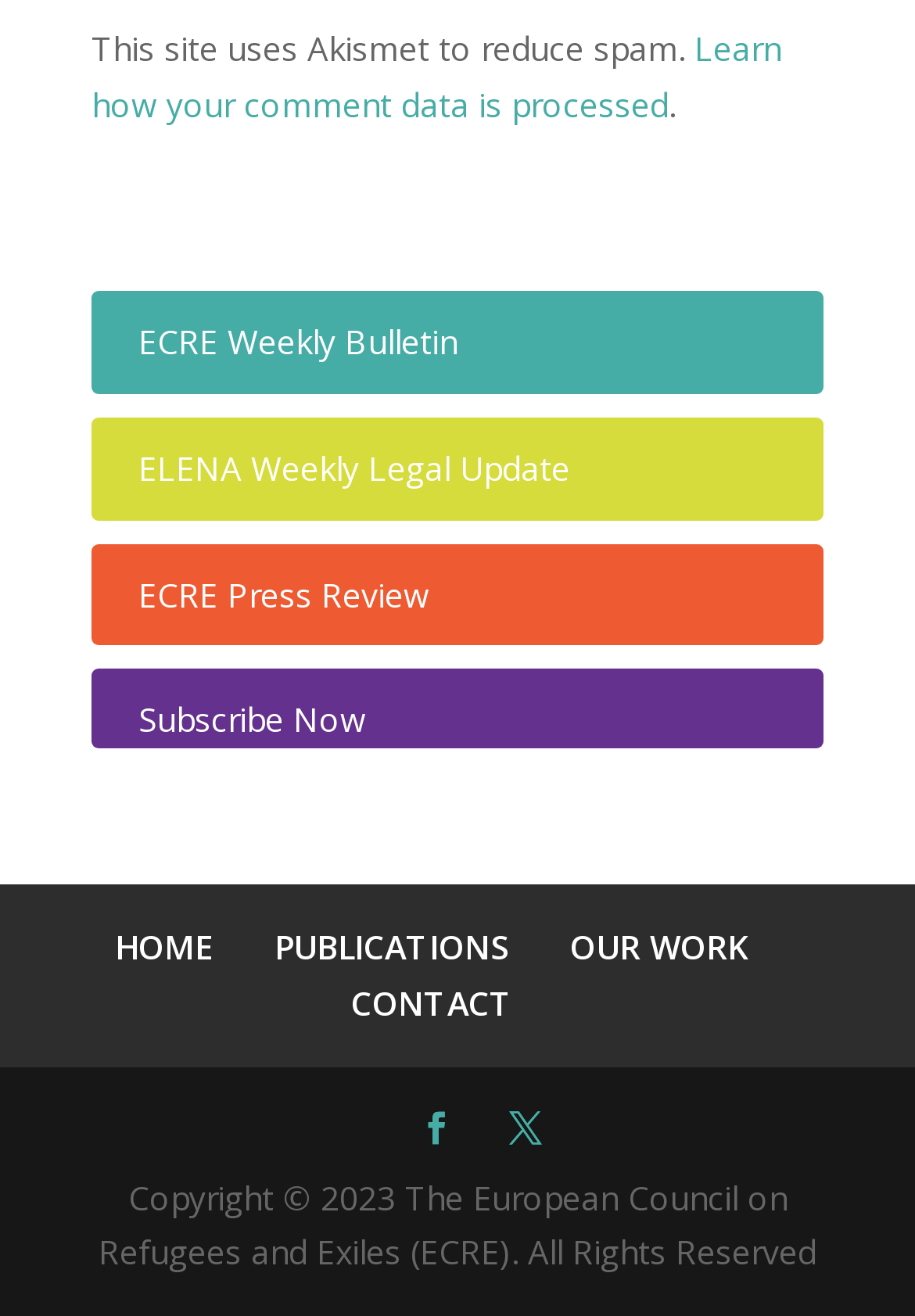Please determine the bounding box of the UI element that matches this description: Subscribe Now. The coordinates should be given as (top-left x, top-left y, bottom-right x, bottom-right y), with all values between 0 and 1.

[0.151, 0.53, 0.4, 0.564]